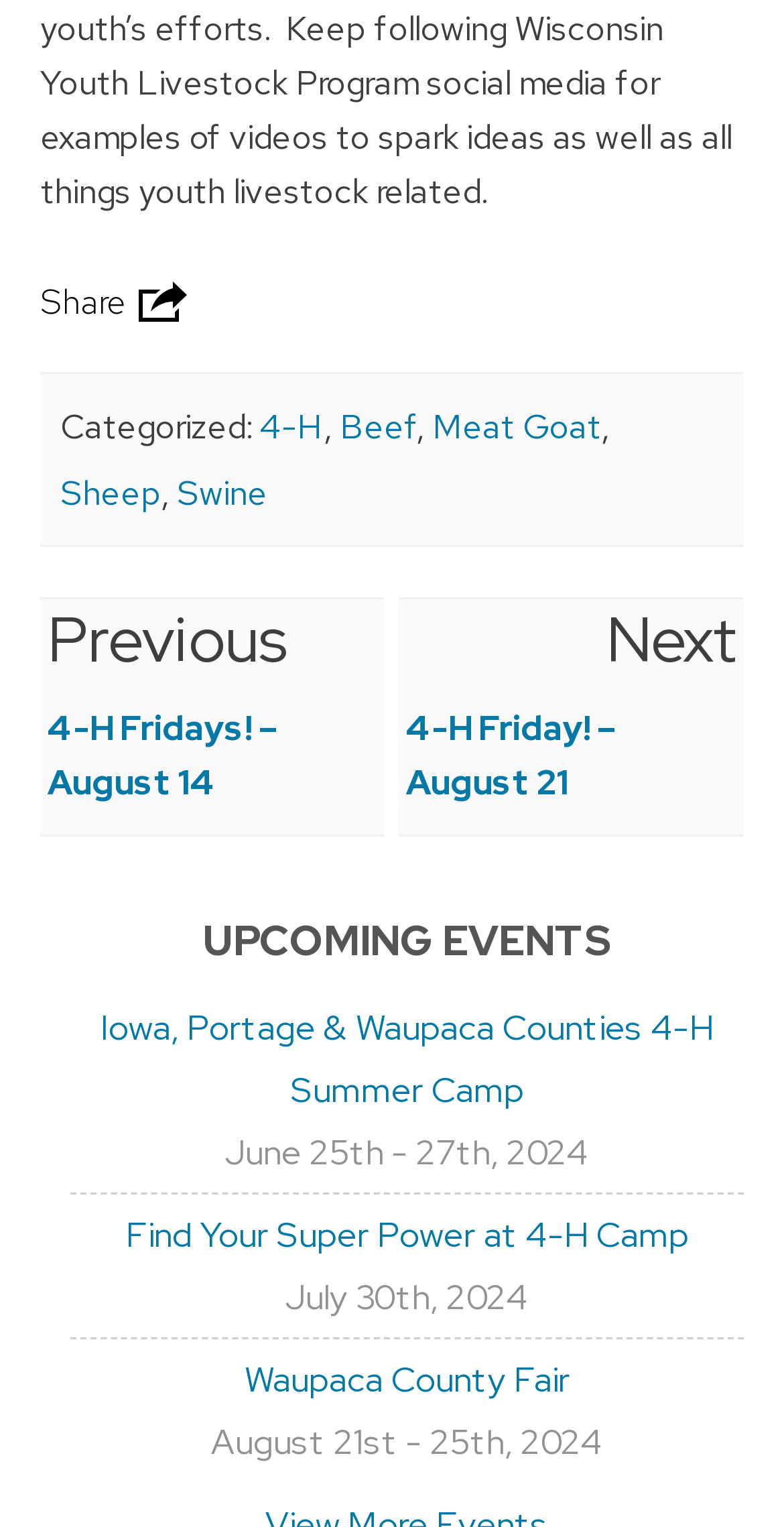What is the title of the post above the previous and next links?
From the screenshot, supply a one-word or short-phrase answer.

4-H Fridays! – August 14